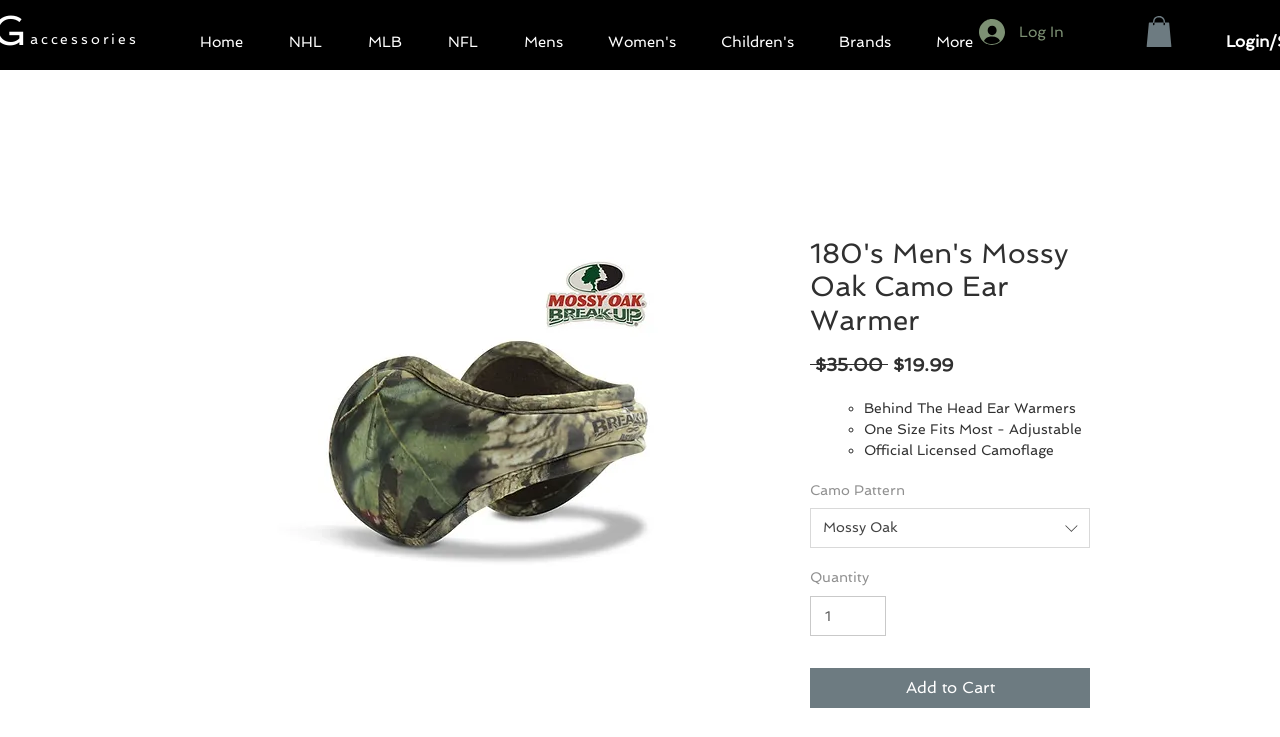Predict the bounding box of the UI element that fits this description: "NFL".

[0.332, 0.039, 0.391, 0.076]